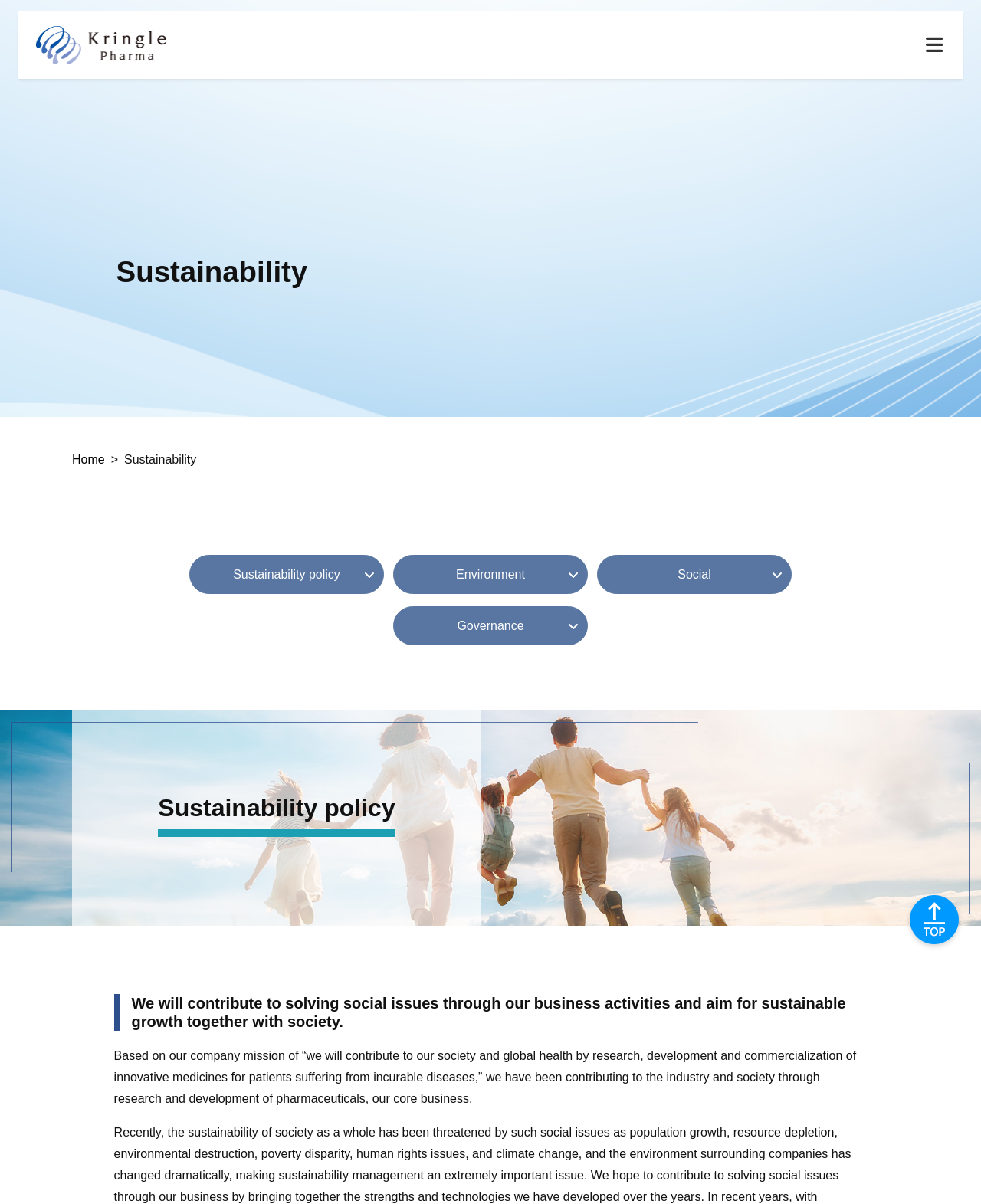Analyze the image and answer the question with as much detail as possible: 
What are the four pillars of sustainability?

The webpage has a section dedicated to sustainability, and it lists four links with icons: Sustainability policy, Environment, Social, and Governance. These four links are likely the four pillars of sustainability that the company focuses on.